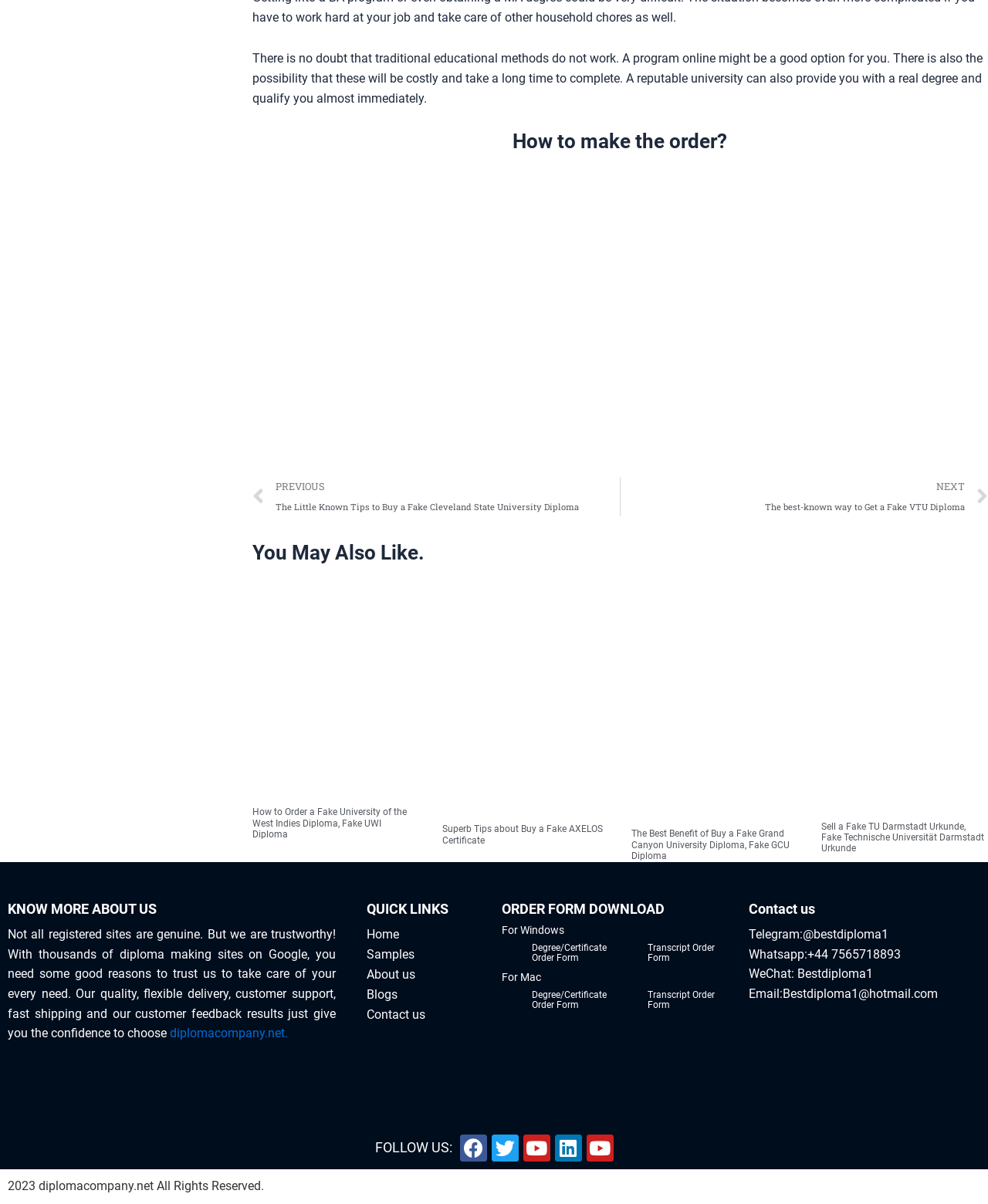Identify the bounding box coordinates for the element you need to click to achieve the following task: "Click the 'NEXT' link". Provide the bounding box coordinates as four float numbers between 0 and 1, in the form [left, top, right, bottom].

[0.628, 0.396, 1.0, 0.429]